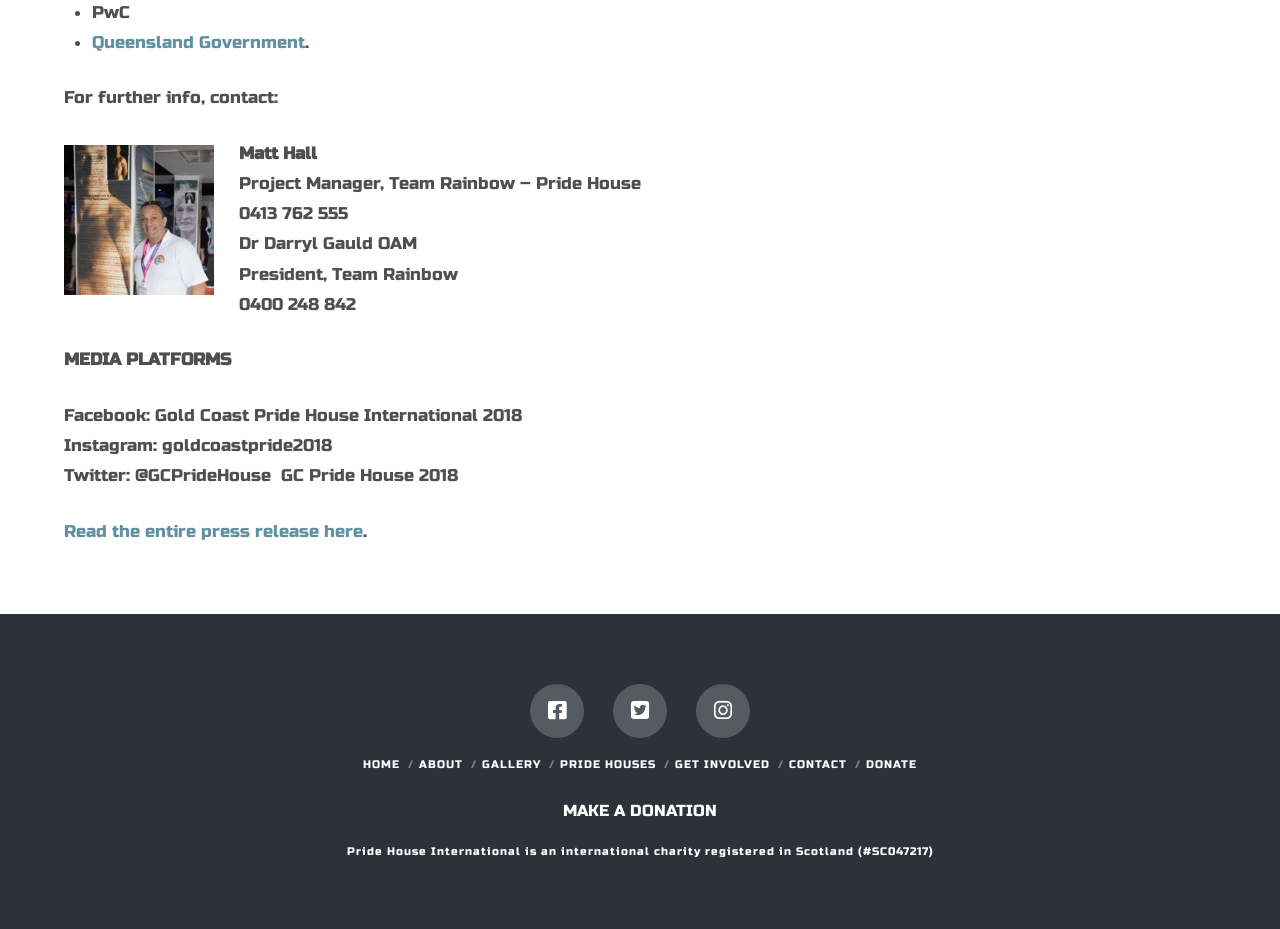What is the phone number of Dr Darryl Gauld OAM?
Look at the webpage screenshot and answer the question with a detailed explanation.

The answer can be found in the section that lists the contact information of Dr Darryl Gauld OAM, who is the President of Team Rainbow. The phone number is listed below his name.